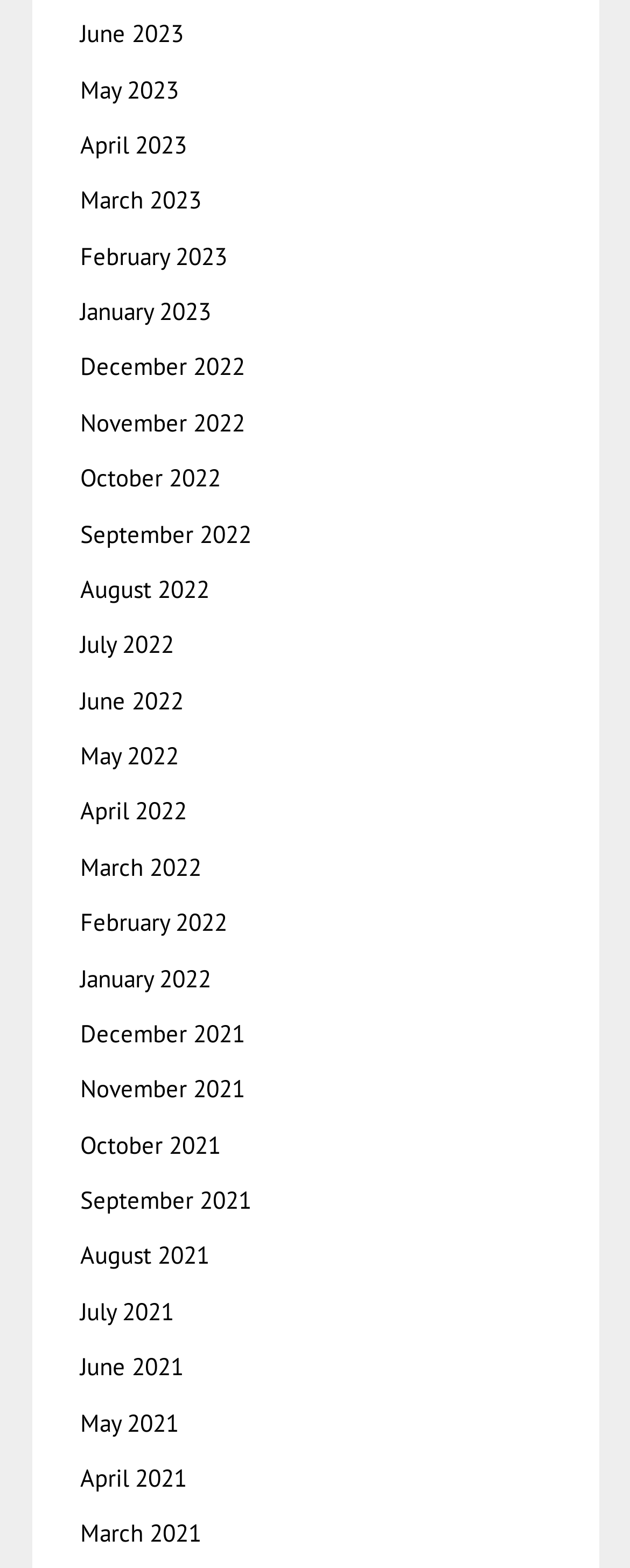Please identify the coordinates of the bounding box that should be clicked to fulfill this instruction: "access January 2023".

[0.127, 0.189, 0.335, 0.208]